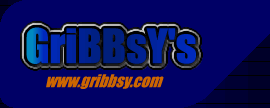What is the background color of the logo?
Look at the image and provide a short answer using one word or a phrase.

deep blue